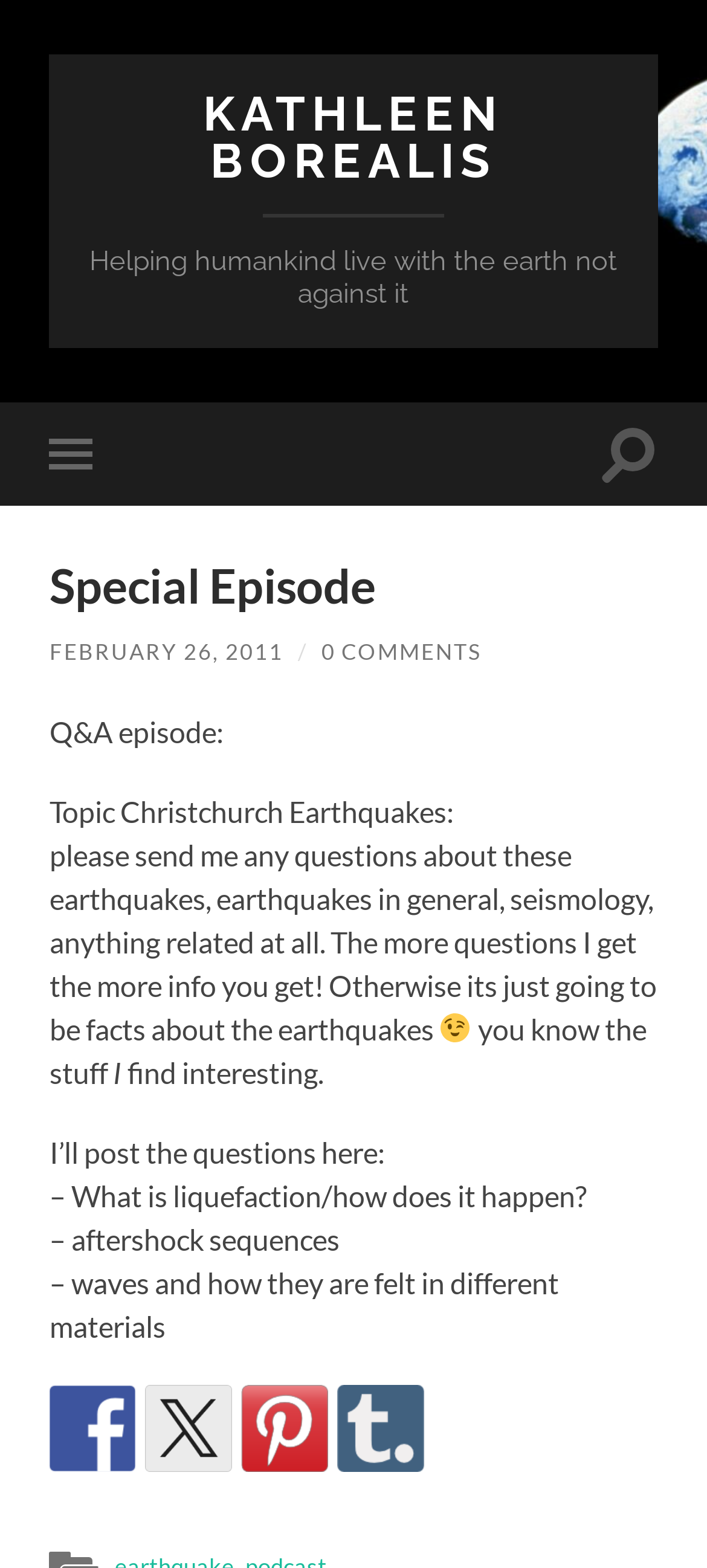What is the author asking readers to send?
Could you answer the question in a detailed manner, providing as much information as possible?

The author is asking readers to send questions about the Christchurch Earthquakes, earthquakes in general, seismology, and related topics. This can be inferred from the StaticText element with the text 'please send me any questions about these earthquakes, earthquakes in general, seismology, anything related at all.' at coordinates [0.07, 0.534, 0.929, 0.667].